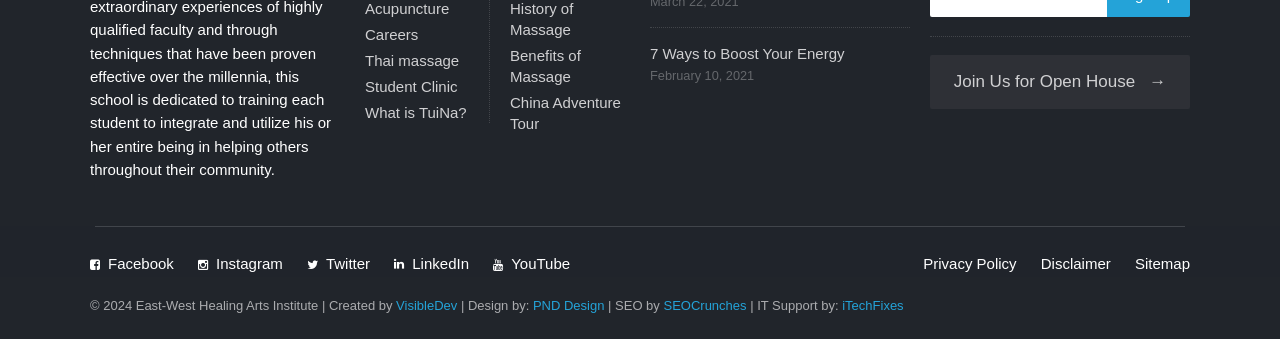Locate the bounding box coordinates of the element that should be clicked to execute the following instruction: "Learn about Student Clinic".

[0.285, 0.229, 0.357, 0.279]